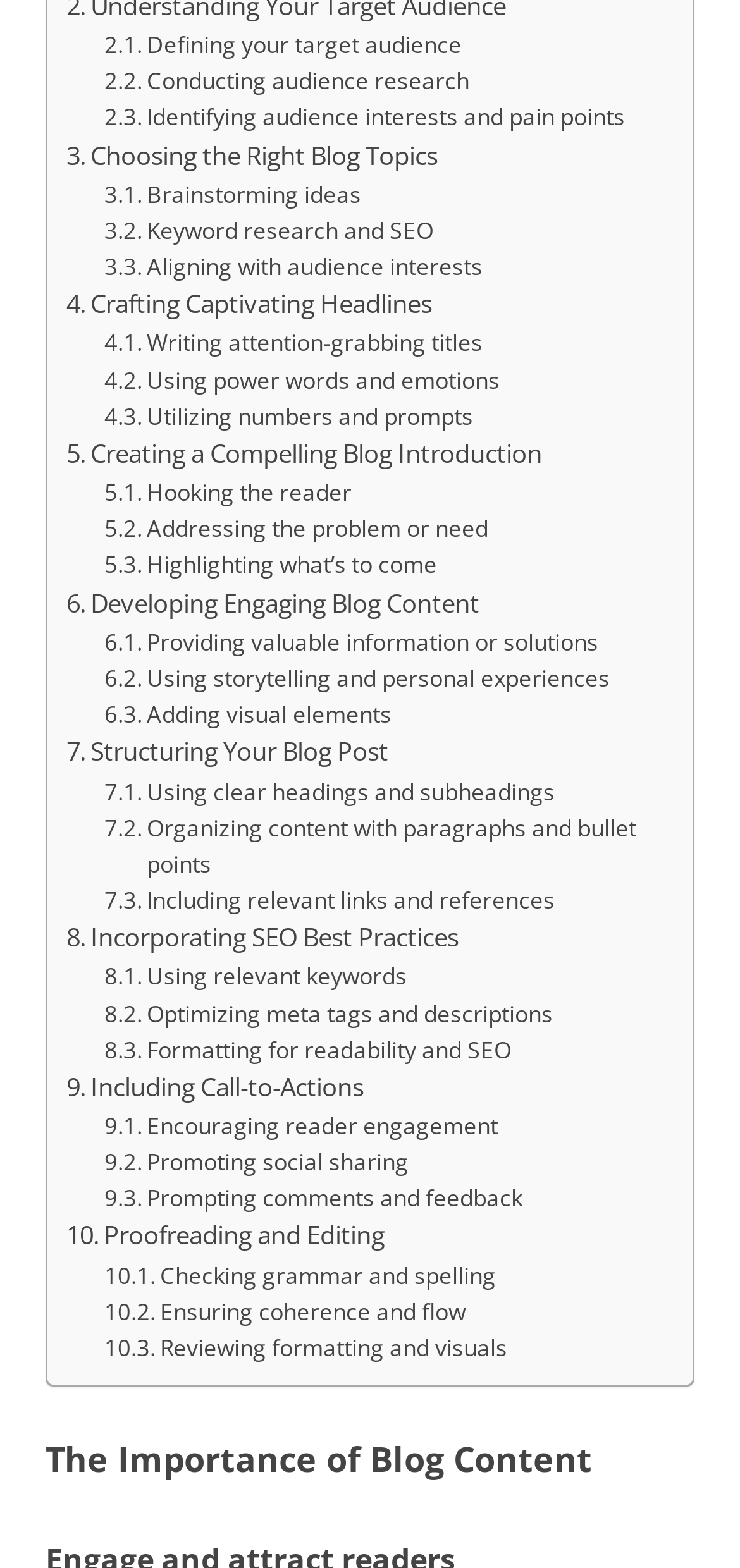Find the bounding box coordinates of the element to click in order to complete this instruction: "Learn about 'Conducting audience research'". The bounding box coordinates must be four float numbers between 0 and 1, denoted as [left, top, right, bottom].

[0.141, 0.04, 0.634, 0.063]